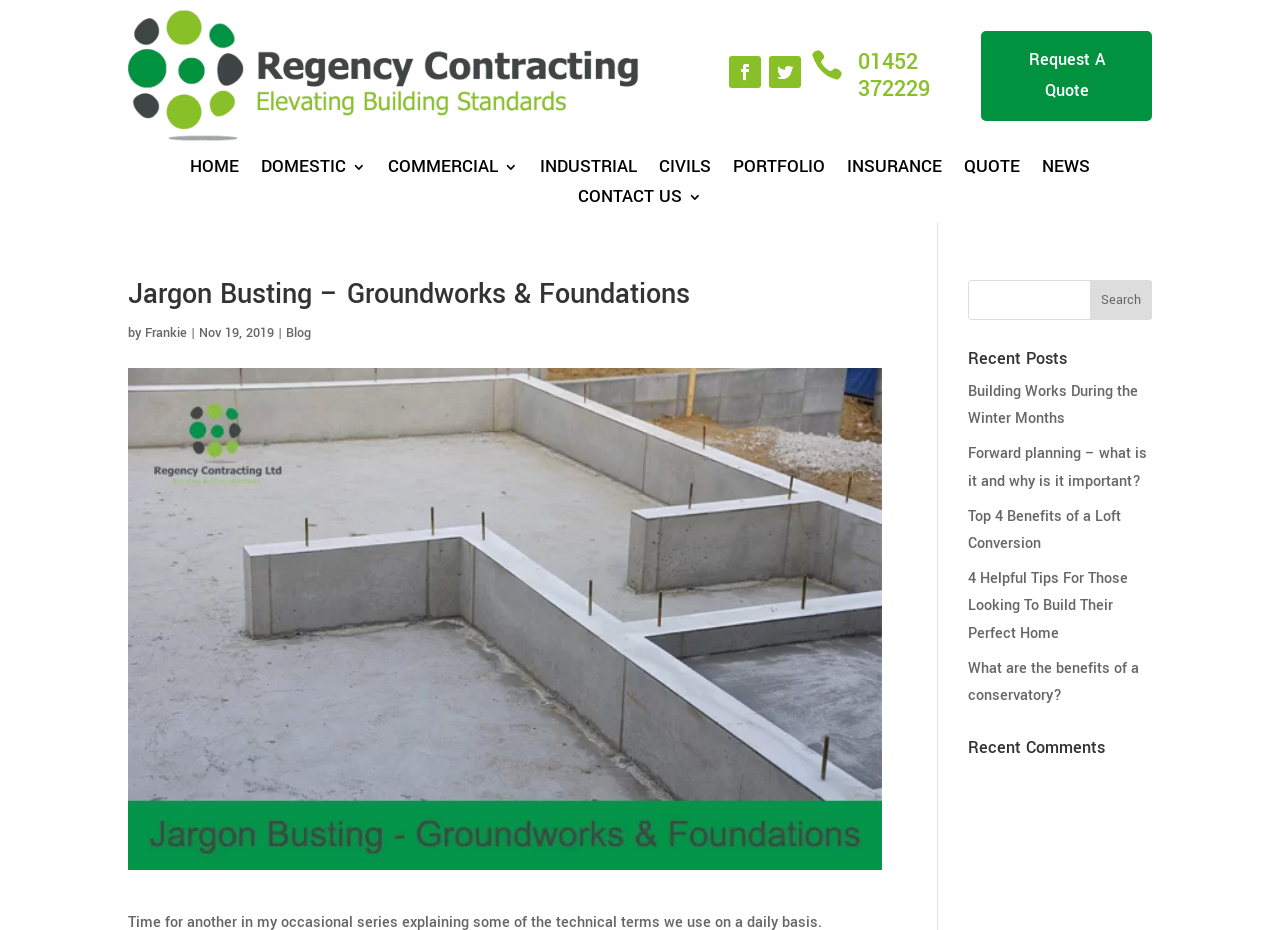What are the categories listed in the top navigation menu?
Provide a thorough and detailed answer to the question.

I found the top navigation menu, which contains a series of link elements with the category names, and listed them out.